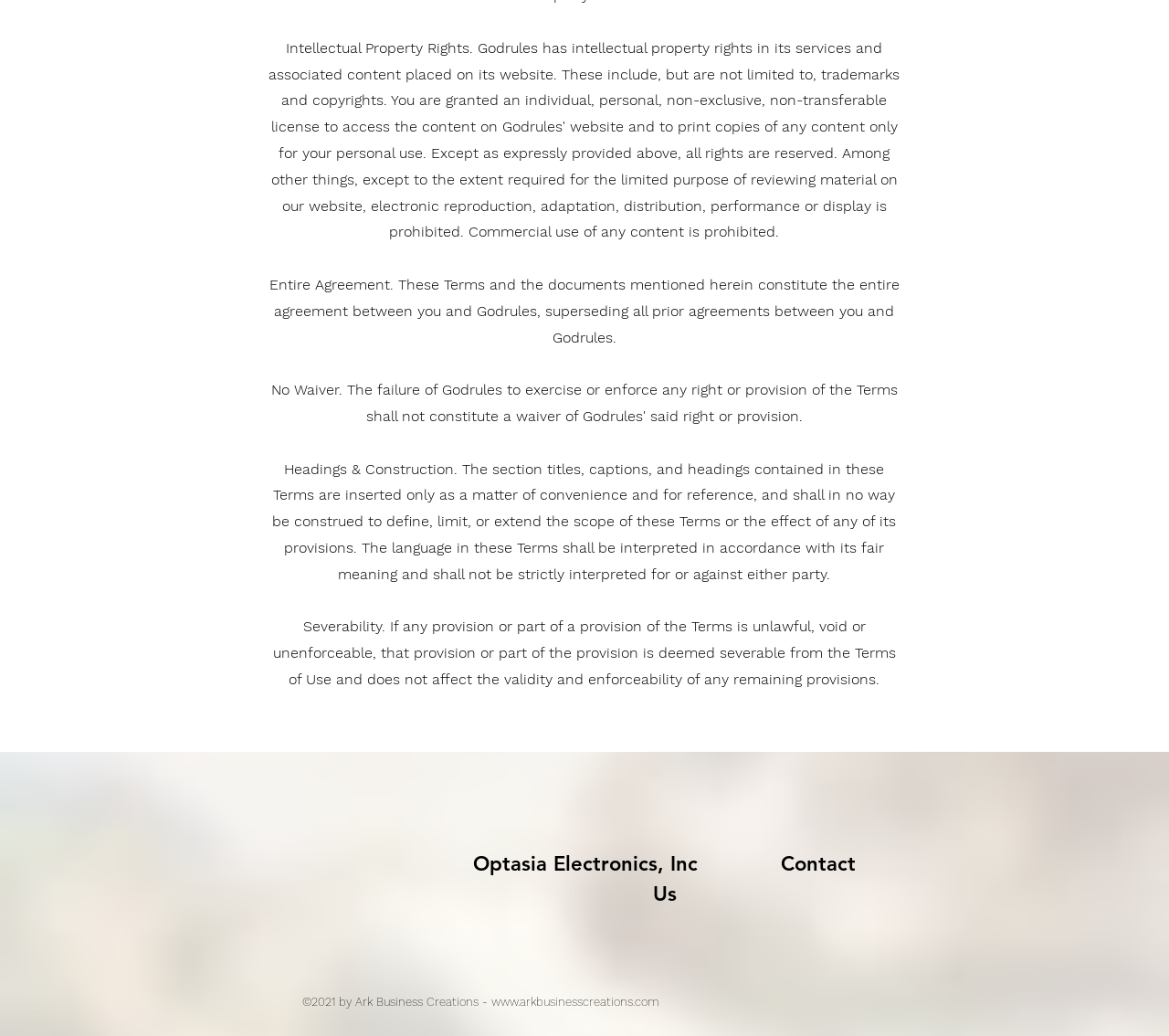Reply to the question with a single word or phrase:
What is the link to the website of Ark Business Creations?

www.arkbusinesscreations.com